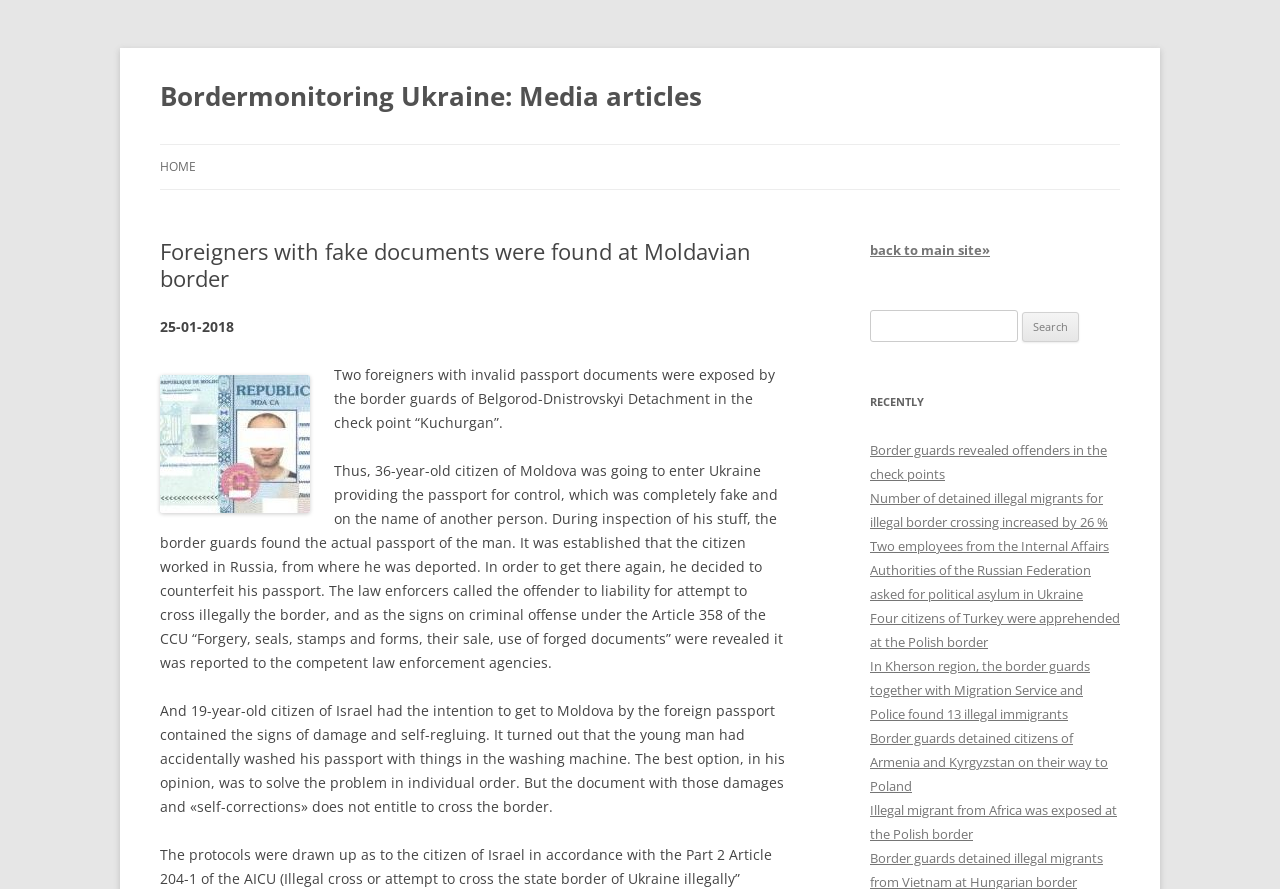How many illegal immigrants were found in Kherson region?
Provide a fully detailed and comprehensive answer to the question.

The number of illegal immigrants found in Kherson region can be inferred from the link element with the coordinates [0.68, 0.739, 0.852, 0.814], which states that the border guards together with Migration Service and Police found 13 illegal immigrants in Kherson region.